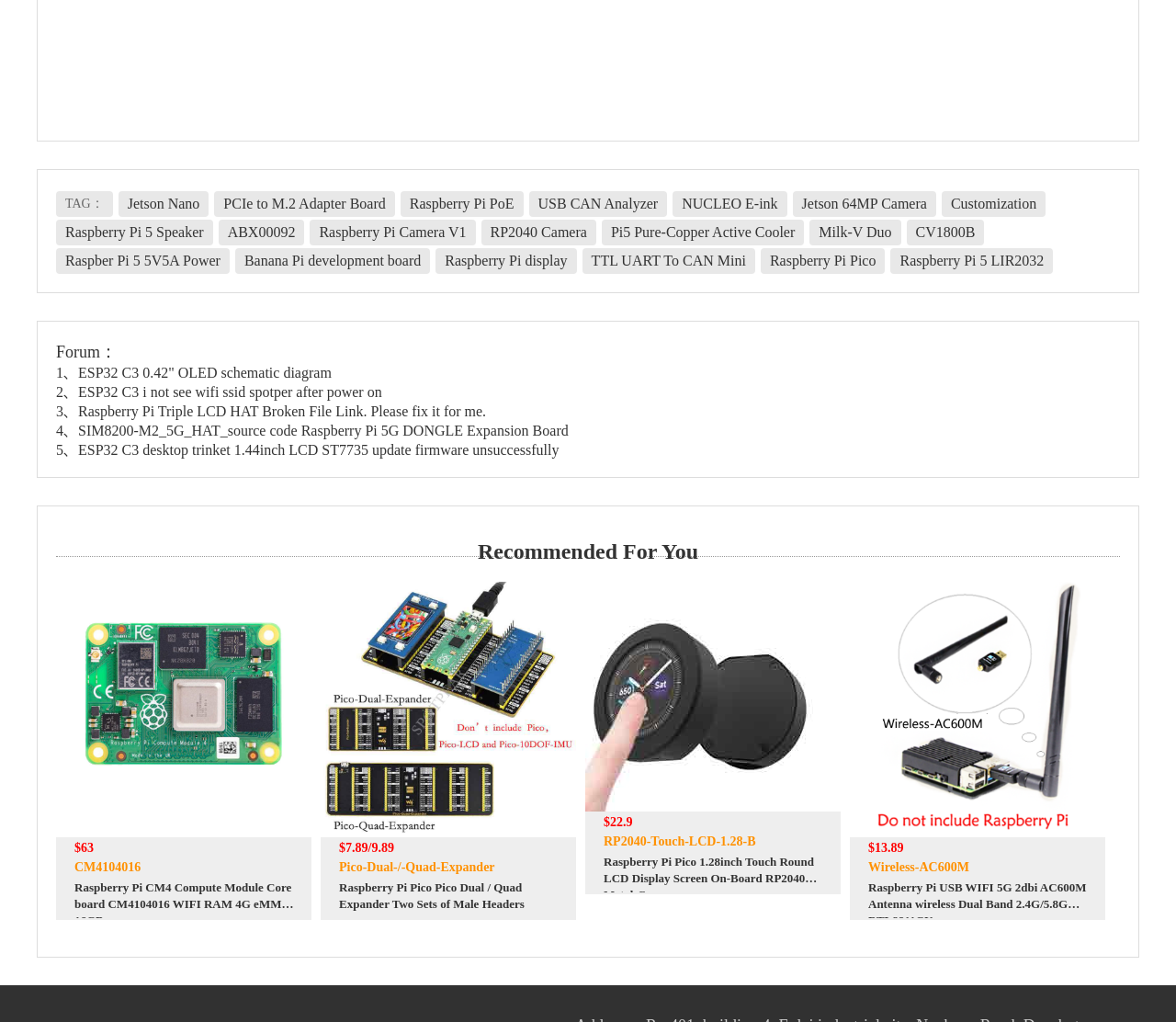Could you highlight the region that needs to be clicked to execute the instruction: "Read the post about ESP32 C3 0.42 OLED schematic diagram"?

[0.048, 0.357, 0.282, 0.372]